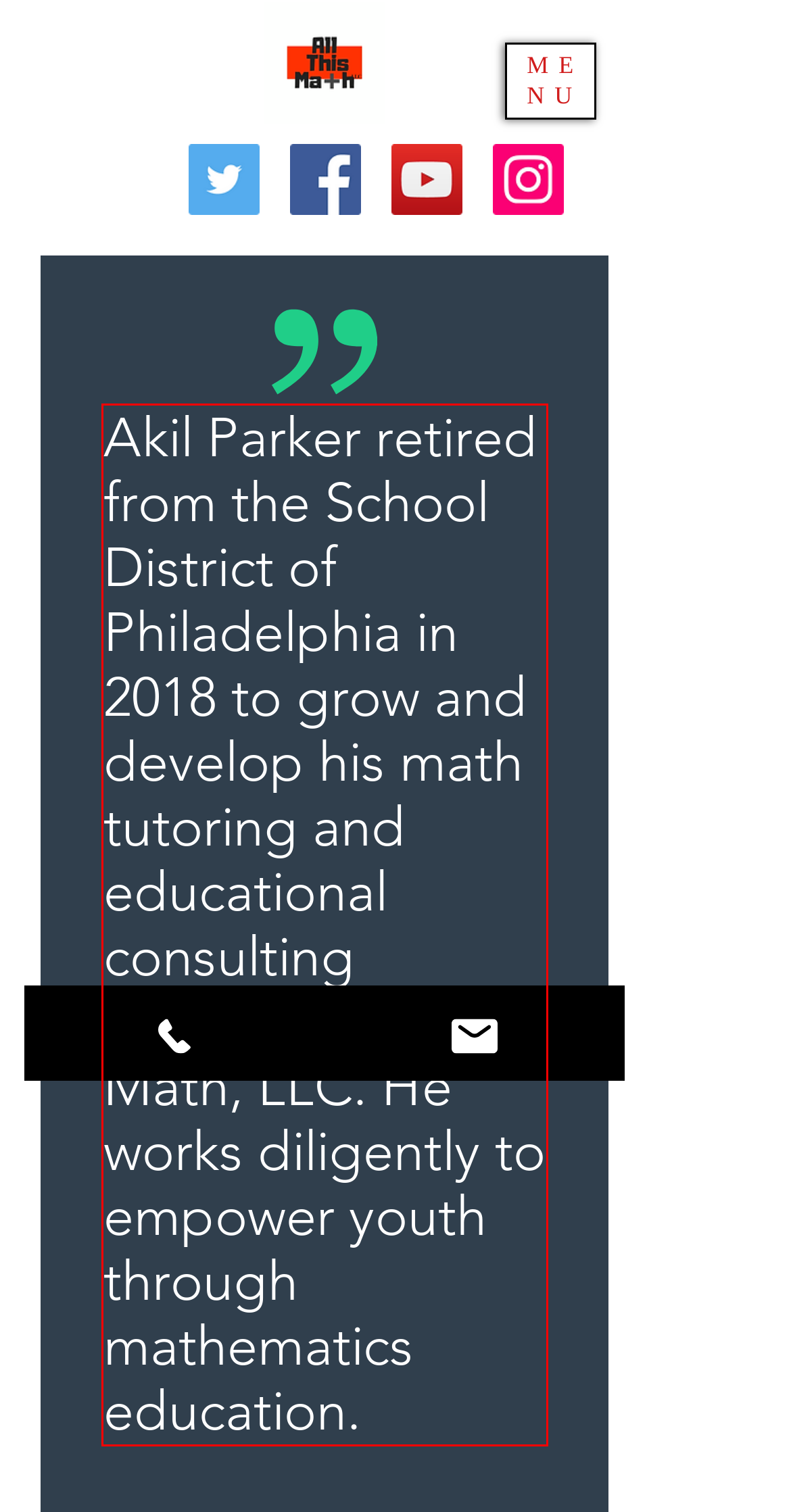Identify the text inside the red bounding box on the provided webpage screenshot by performing OCR.

Akil Parker retired from the School District of Philadelphia in 2018 to grow and develop his math tutoring and educational consulting company, All This Math, LLC. He works diligently to empower youth through mathematics education.